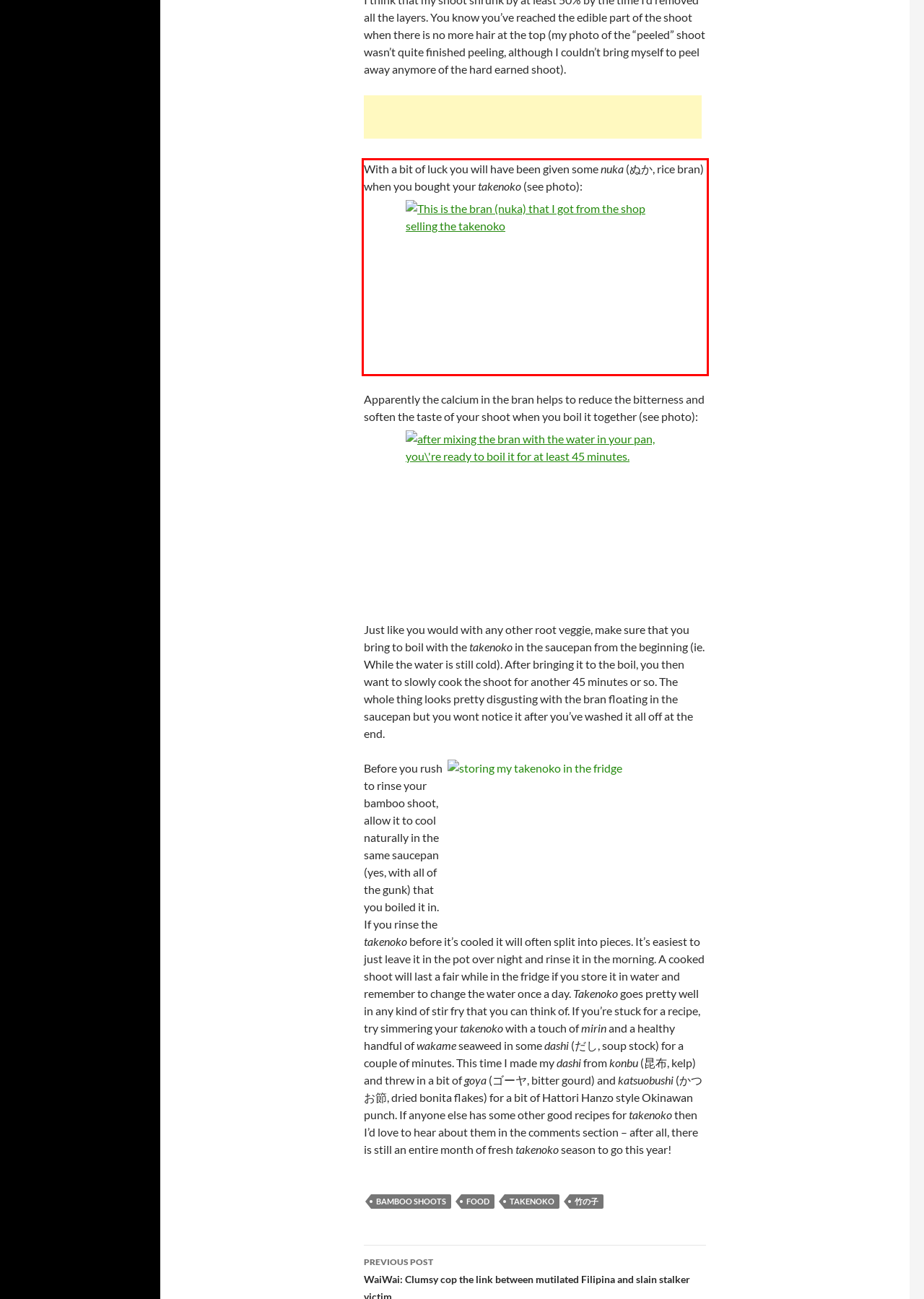Please extract the text content from the UI element enclosed by the red rectangle in the screenshot.

With a bit of luck you will have been given some nuka (ぬか, rice bran) when you bought your takenoko (see photo):